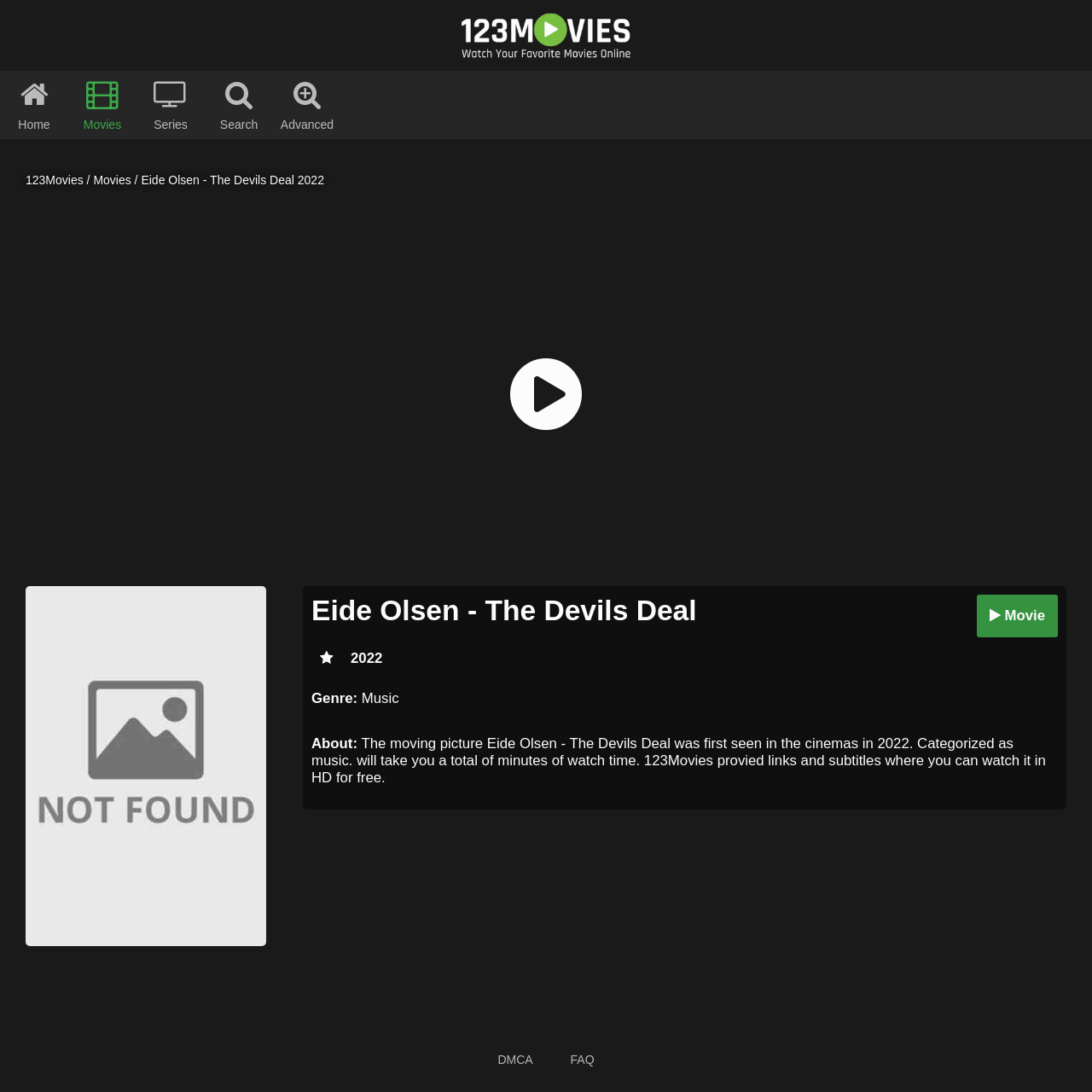Identify the text that serves as the heading for the webpage and generate it.

Eide Olsen - The Devils Deal